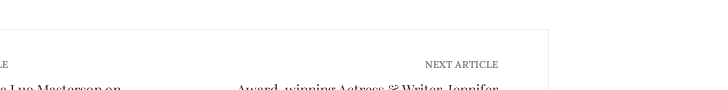What is the purpose of the layout?
Please elaborate on the answer to the question with detailed information.

The caption states that the layout includes links to navigate between articles, which suggests that the purpose of the layout is to enhance user interaction and accessibility within the publication.